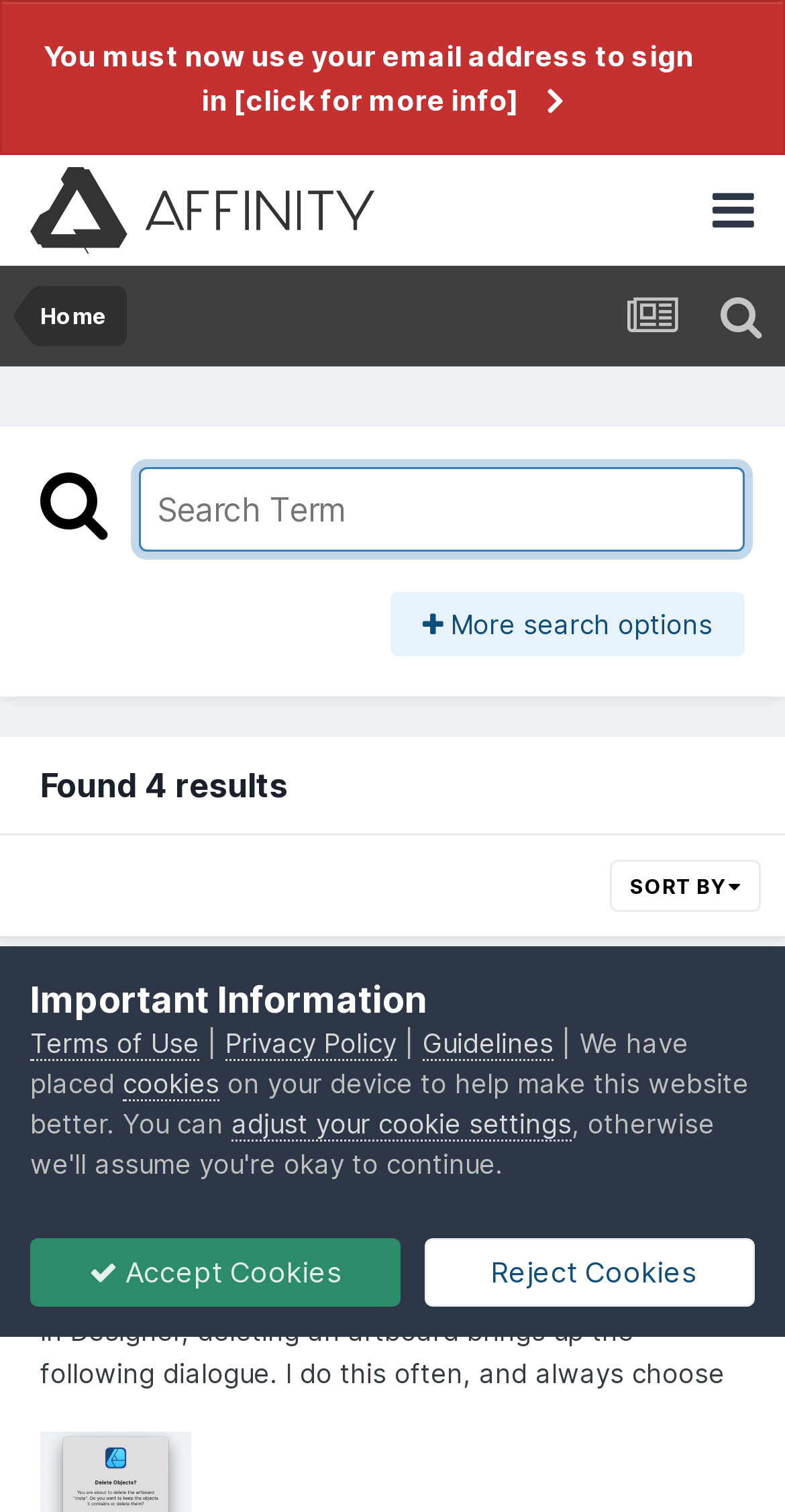Show the bounding box coordinates for the HTML element described as: "Privacy Policy".

[0.287, 0.68, 0.505, 0.702]